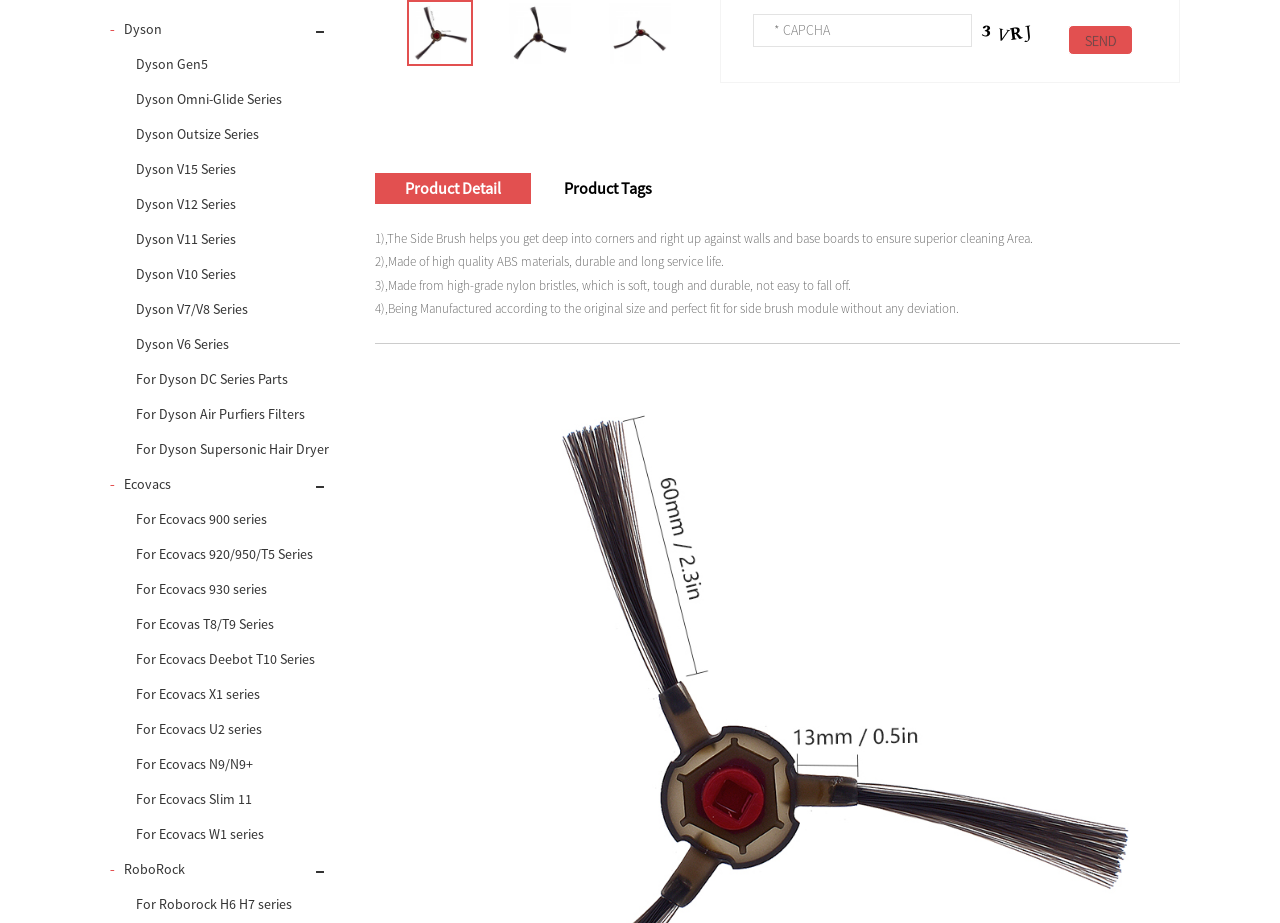Identify the bounding box of the HTML element described here: "Dyson Gen5". Provide the coordinates as four float numbers between 0 and 1: [left, top, right, bottom].

[0.106, 0.06, 0.162, 0.079]